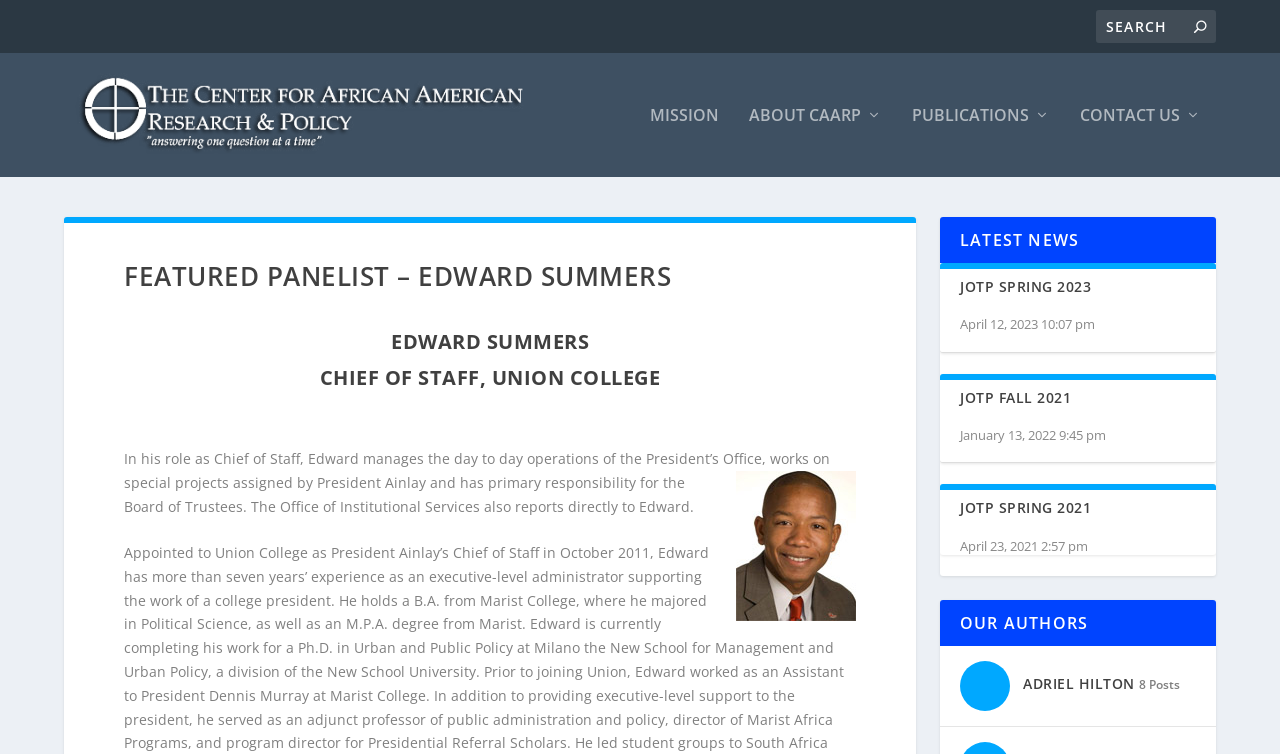What is the organization's name?
Please respond to the question with as much detail as possible.

The organization's name is CAARP, as evident from the link 'CAARP' and also from the image 'CAARP' which is part of the top navigation bar.